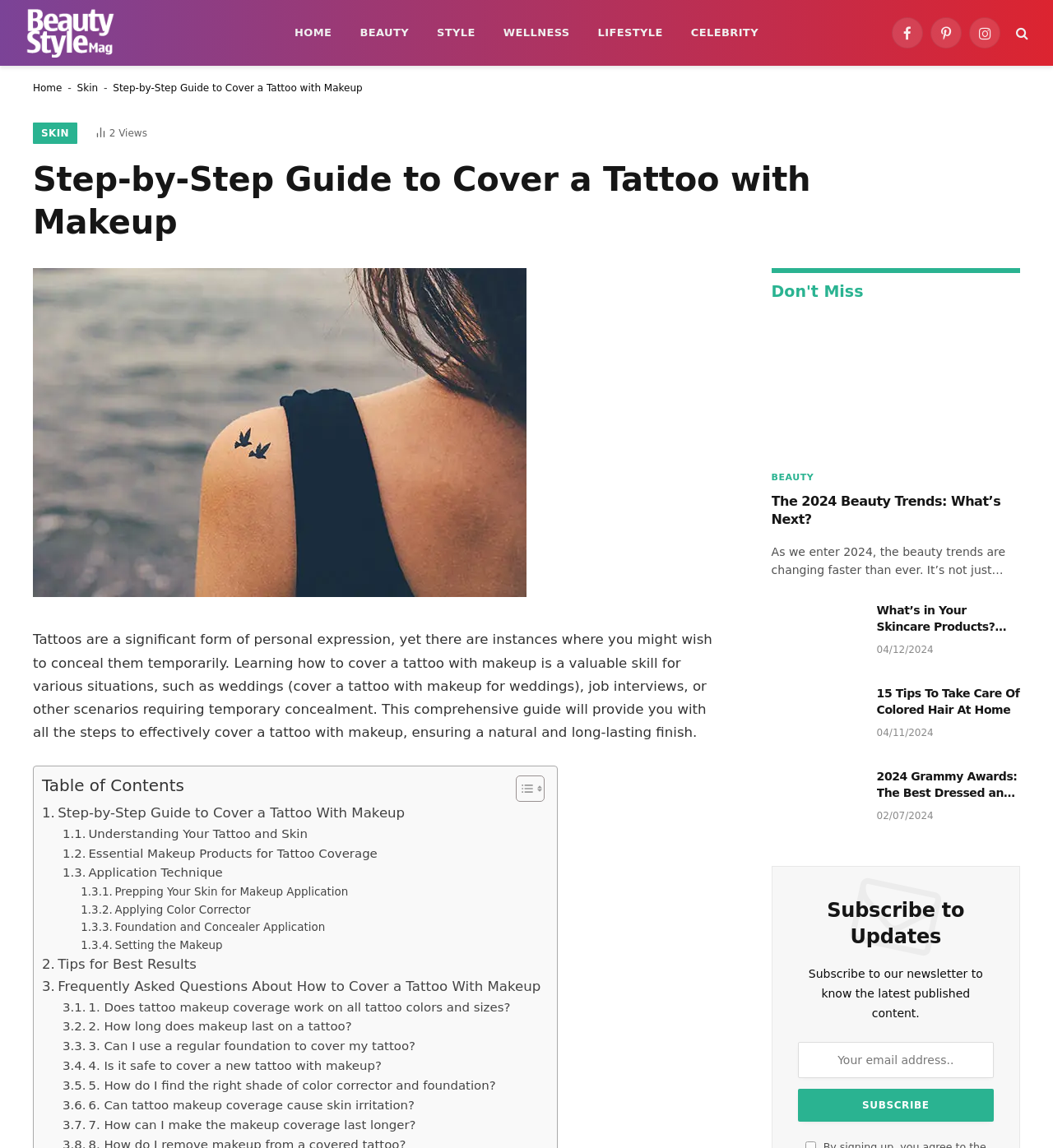Please mark the clickable region by giving the bounding box coordinates needed to complete this instruction: "View the '2024 beauty trends' article".

[0.732, 0.276, 0.969, 0.398]